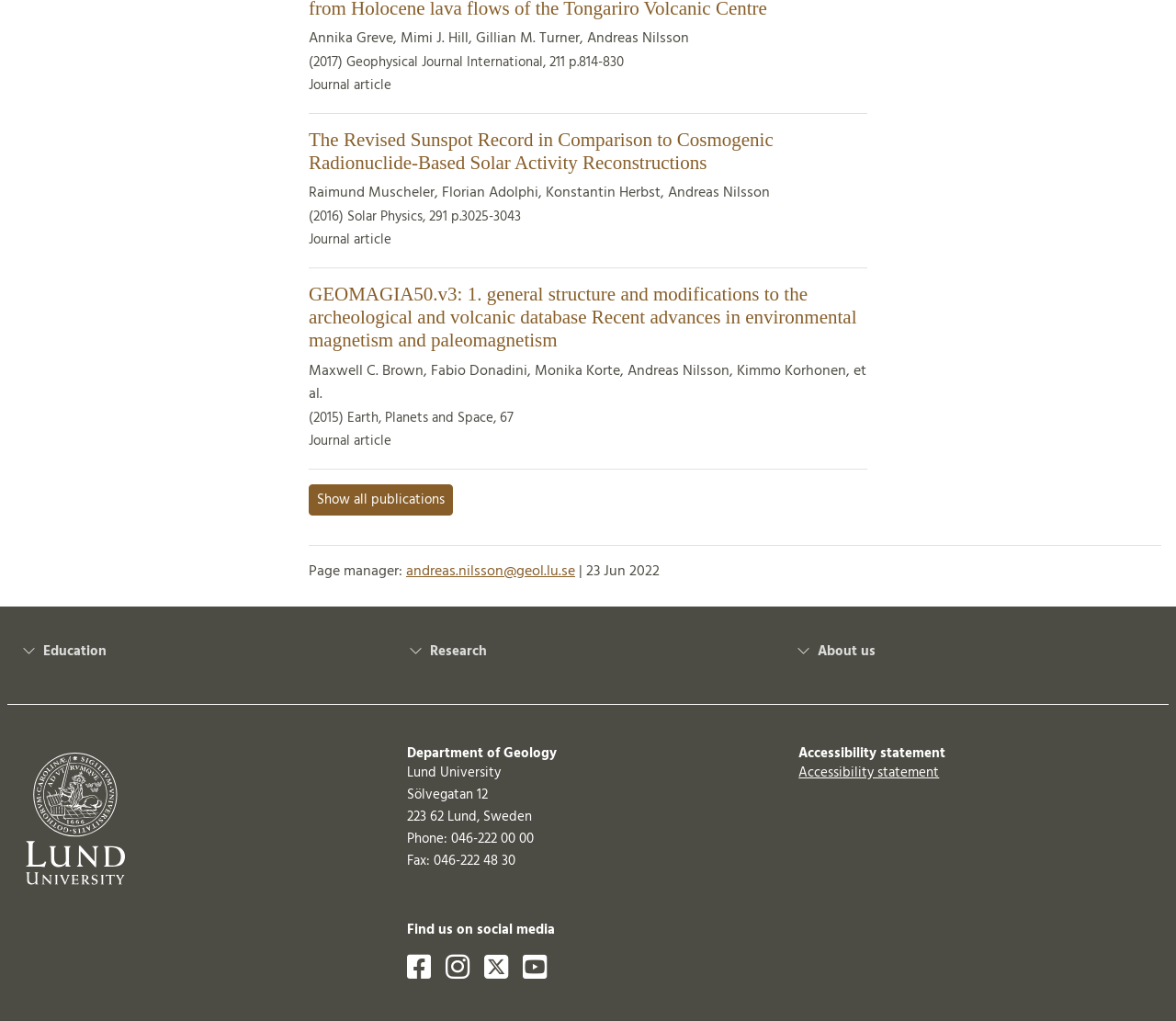Return the bounding box coordinates of the UI element that corresponds to this description: "Show all publications". The coordinates must be given as four float numbers in the range of 0 and 1, [left, top, right, bottom].

[0.262, 0.474, 0.385, 0.505]